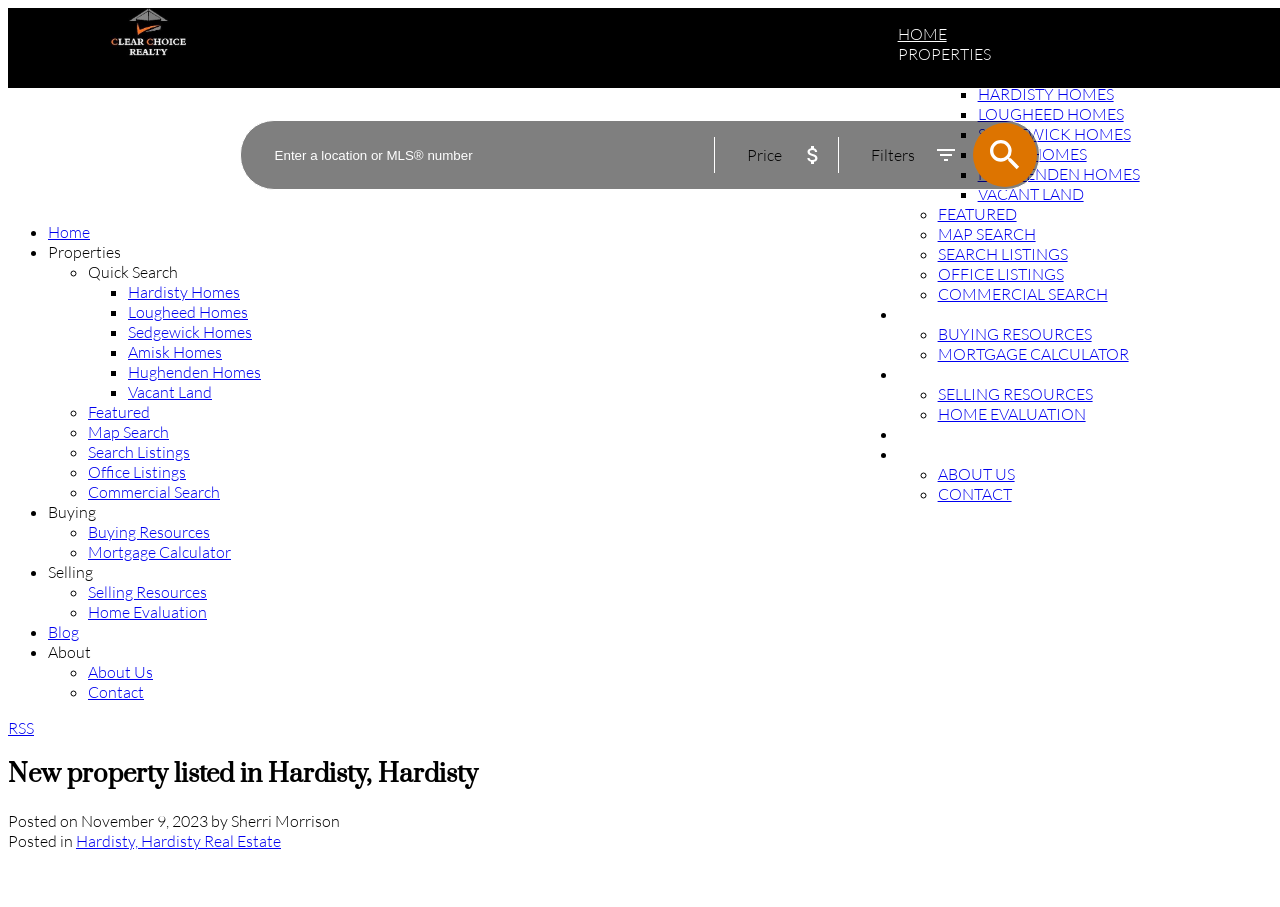Locate and extract the text of the main heading on the webpage.

New property listed in Hardisty, Hardisty